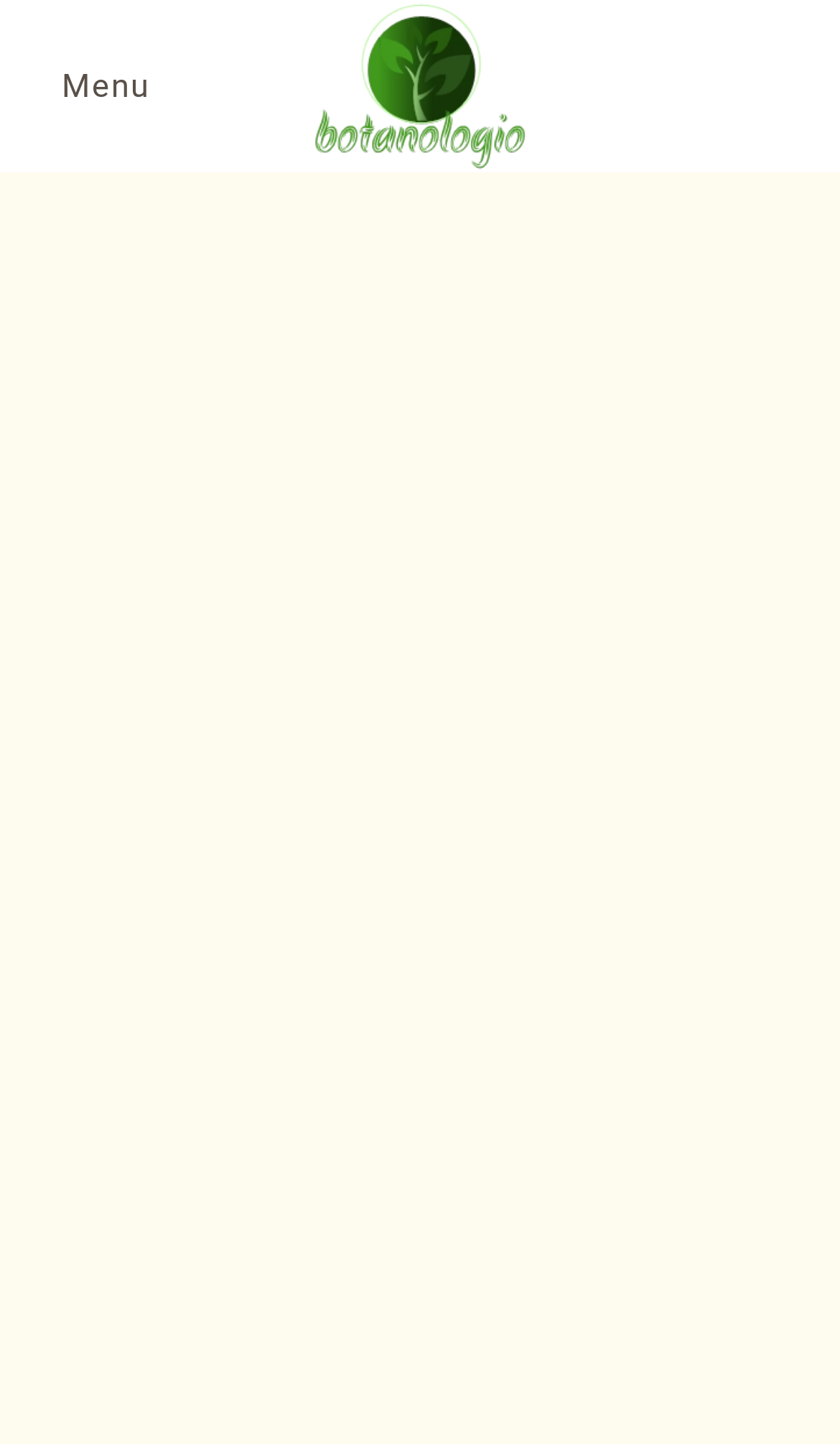Based on the image, provide a detailed response to the question:
Is there a search function?

I found a search box with a placeholder text 'Search' at the bottom of the page, indicating that the website has a search function.